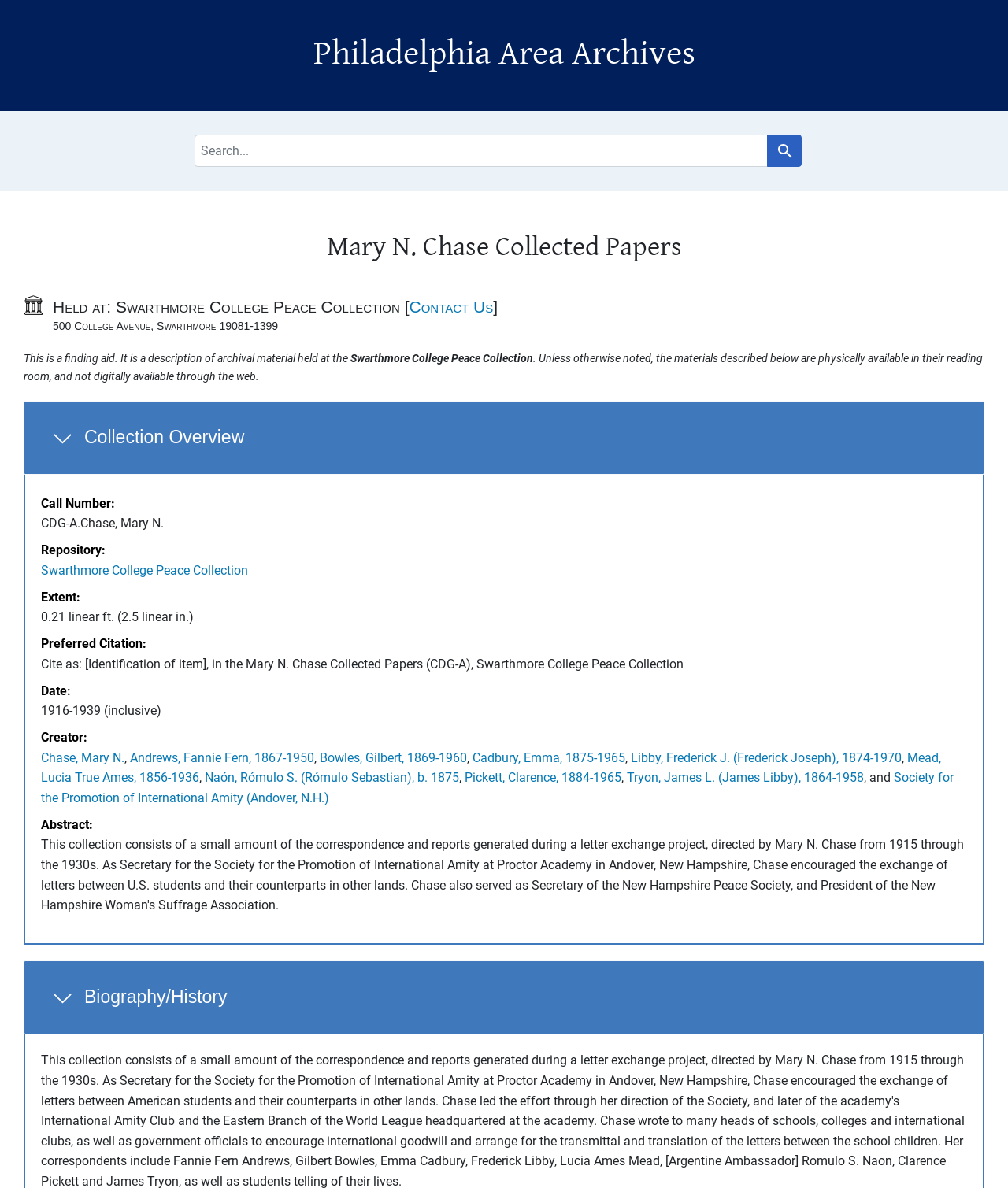Answer succinctly with a single word or phrase:
Who are the creators of the collection?

Mary N. Chase, Fannie Fern Andrews, etc.